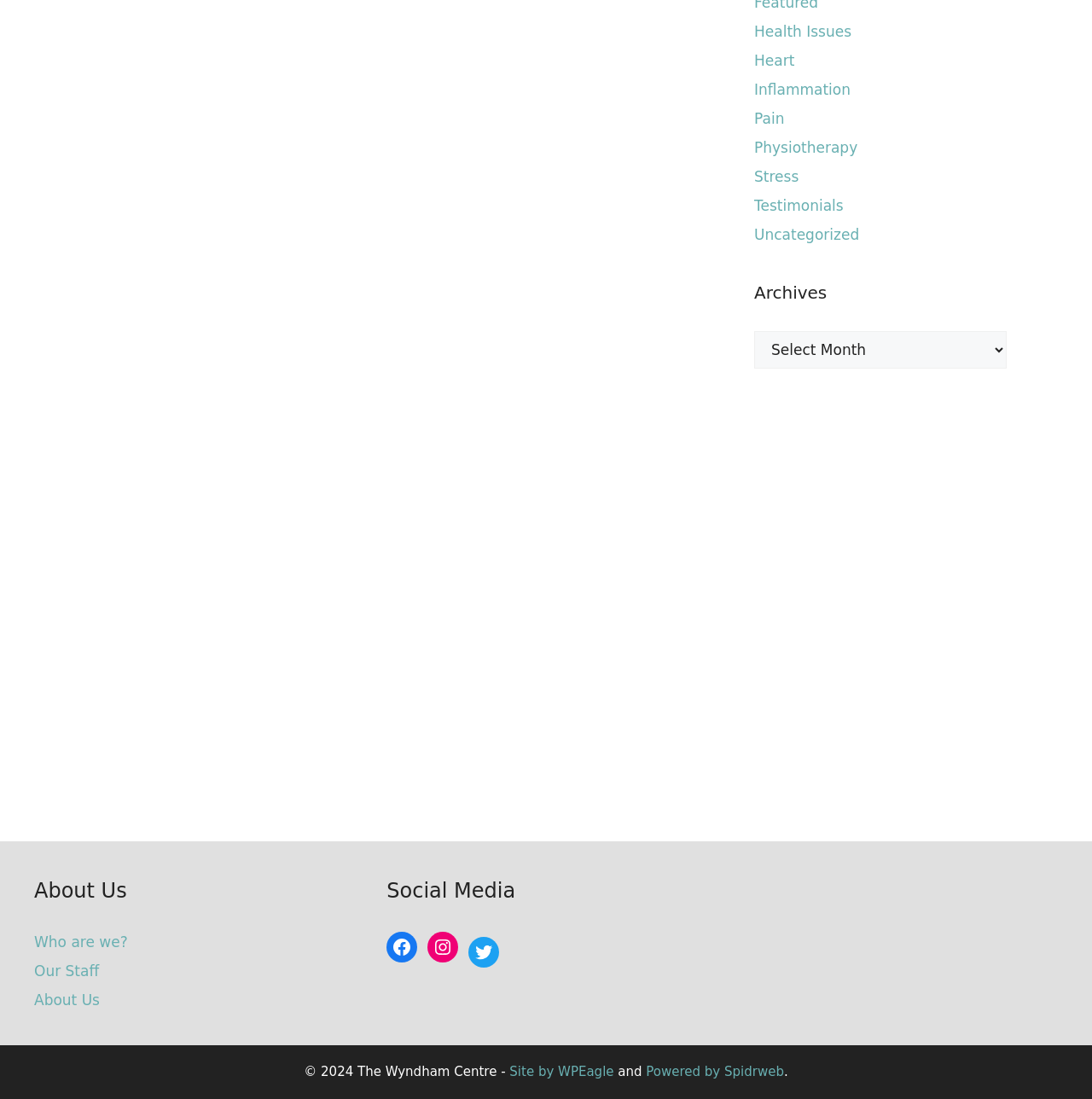Locate the bounding box coordinates of the clickable area to execute the instruction: "Visit About this site". Provide the coordinates as four float numbers between 0 and 1, represented as [left, top, right, bottom].

None